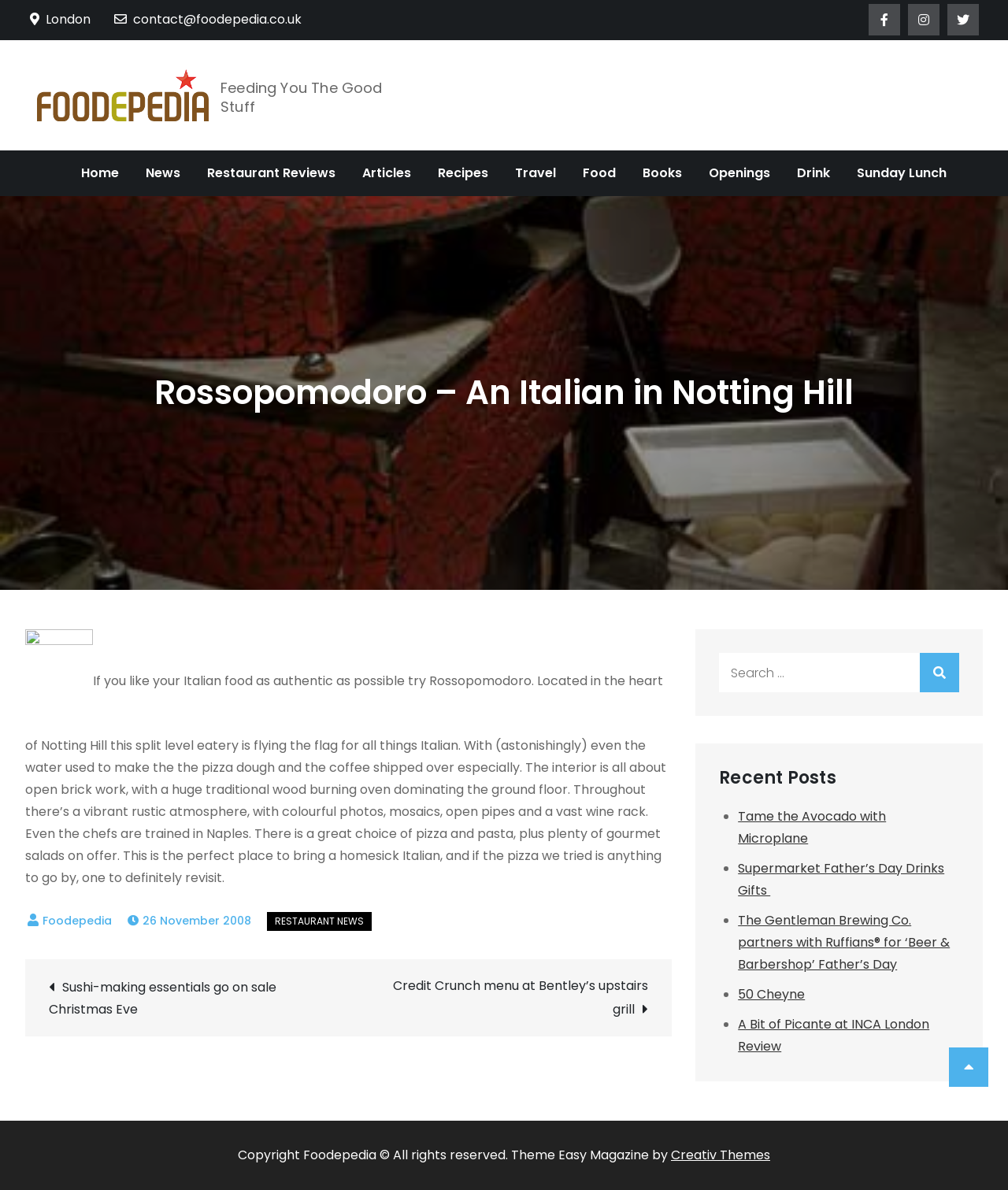Provide the bounding box coordinates for the UI element described in this sentence: "parent_node: Search for: value="Search"". The coordinates should be four float values between 0 and 1, i.e., [left, top, right, bottom].

[0.912, 0.549, 0.952, 0.582]